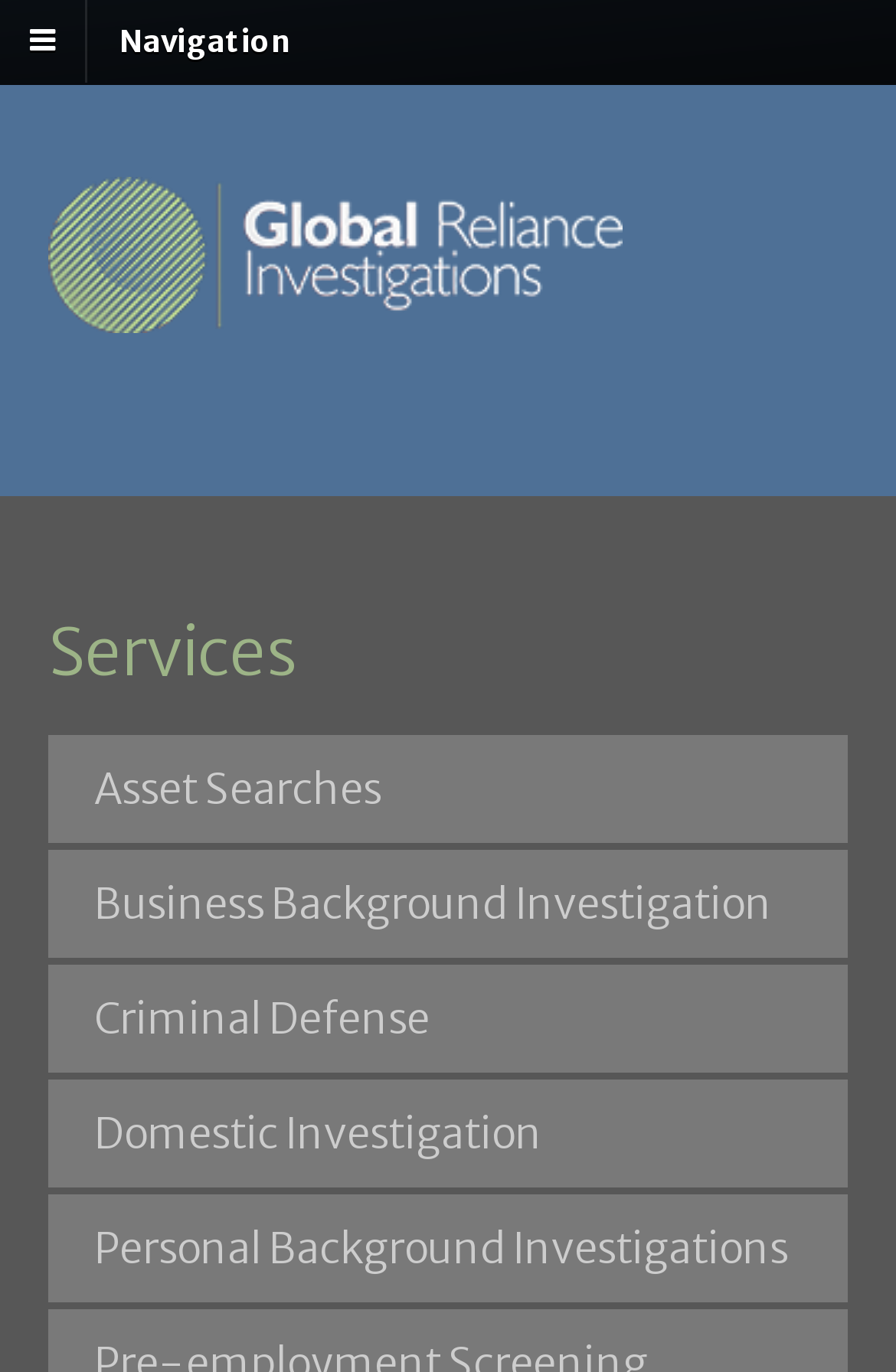Using the provided description: "Business Background Investigation", find the bounding box coordinates of the corresponding UI element. The output should be four float numbers between 0 and 1, in the format [left, top, right, bottom].

[0.054, 0.619, 0.946, 0.698]